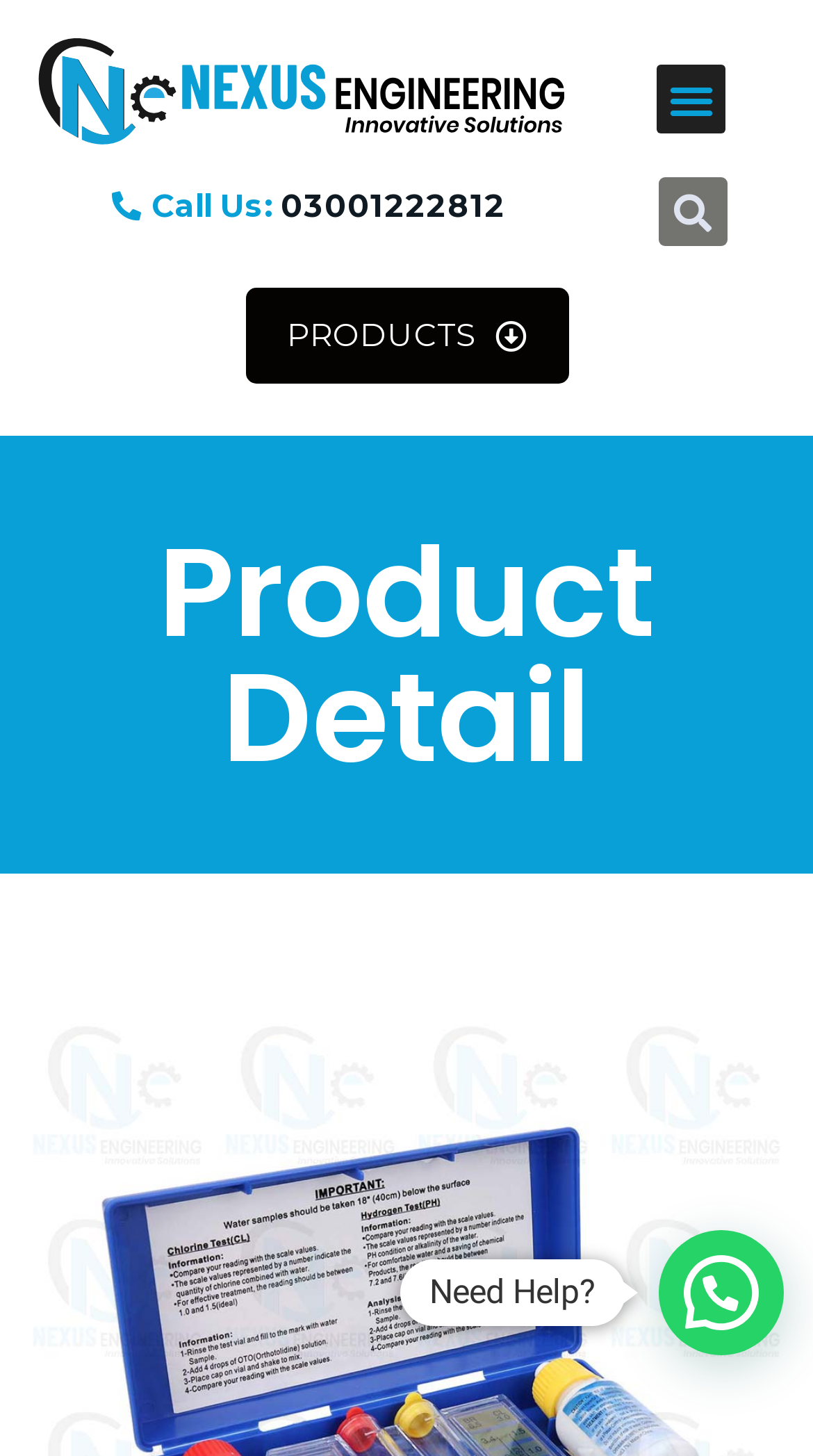Identify the bounding box coordinates for the UI element described as: "Was Vincent van Gogh autistic?".

None